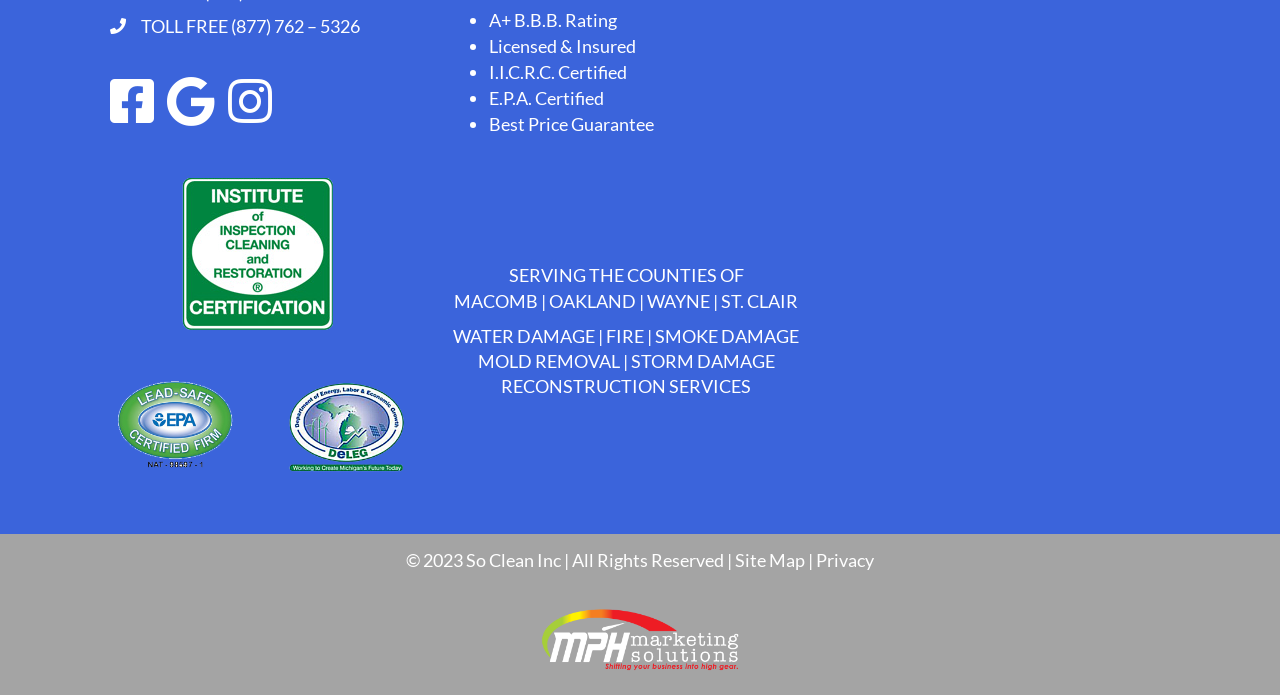Bounding box coordinates are specified in the format (top-left x, top-left y, bottom-right x, bottom-right y). All values are floating point numbers bounded between 0 and 1. Please provide the bounding box coordinate of the region this sentence describes: RECONSTRUCTION SERVICES

[0.391, 0.54, 0.587, 0.571]